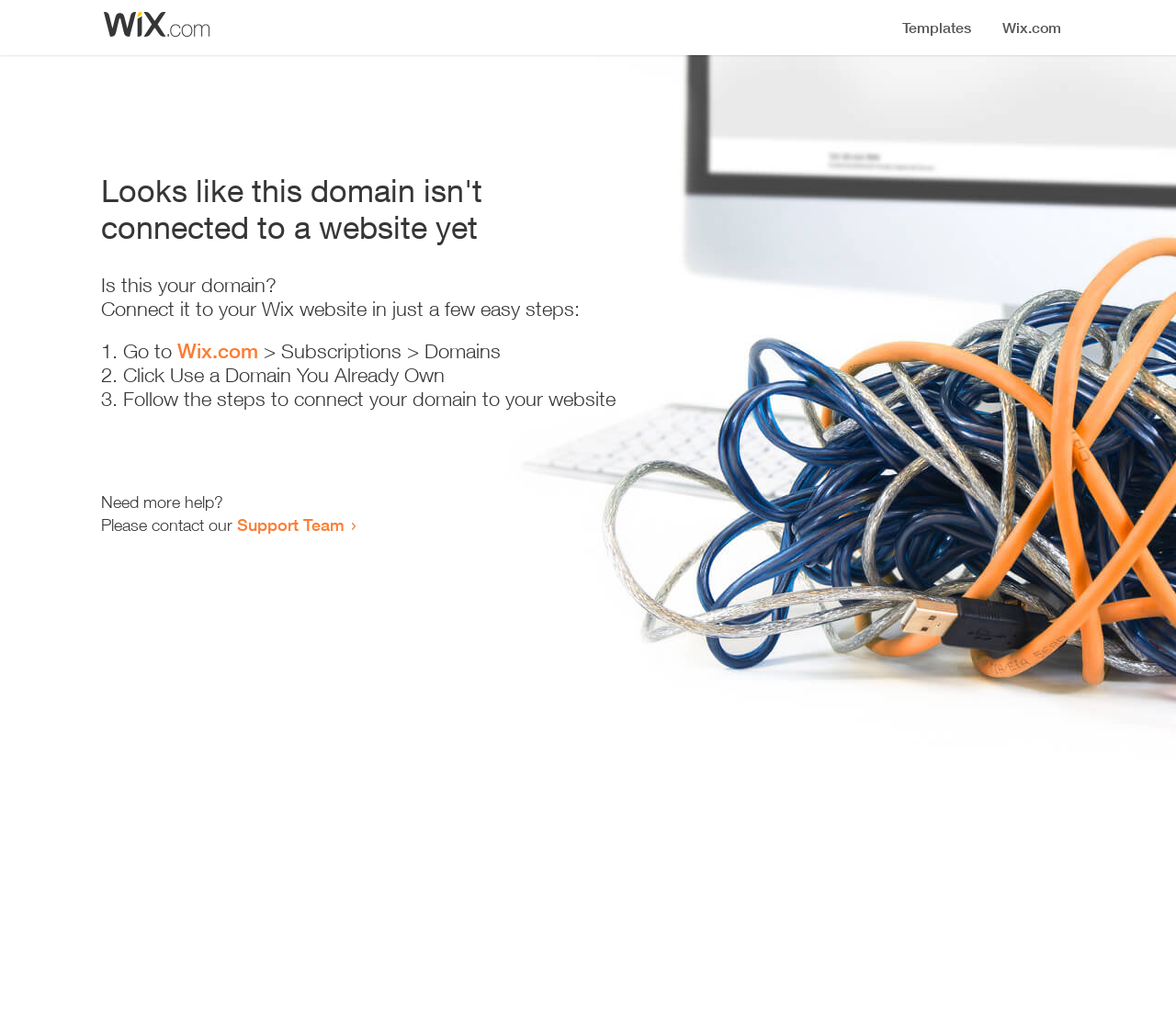Please predict the bounding box coordinates (top-left x, top-left y, bottom-right x, bottom-right y) for the UI element in the screenshot that fits the description: Wix.com

[0.151, 0.33, 0.22, 0.353]